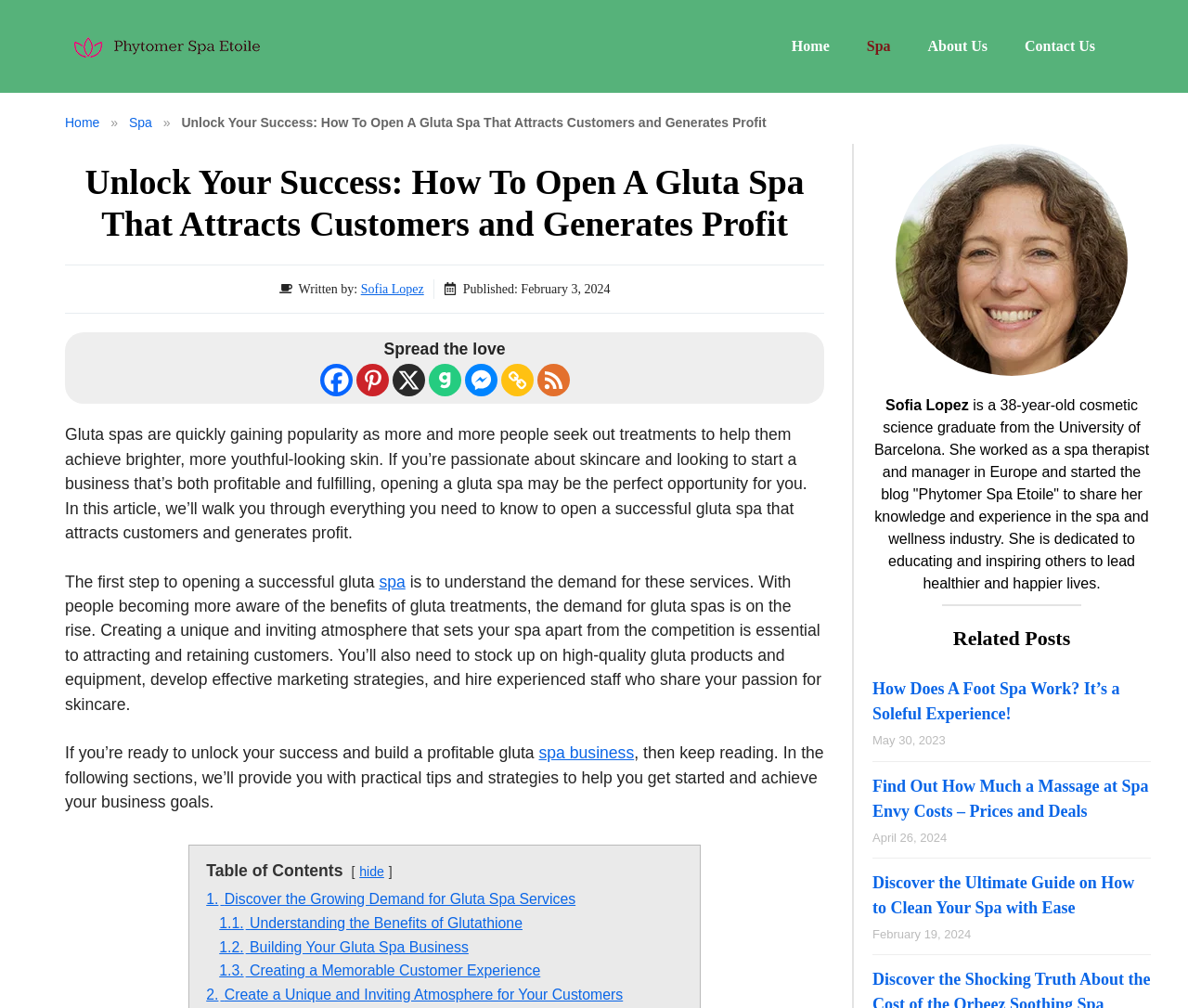Determine the bounding box coordinates for the HTML element described here: "aria-label="Copy Link" title="Copy Link"".

[0.421, 0.361, 0.449, 0.393]